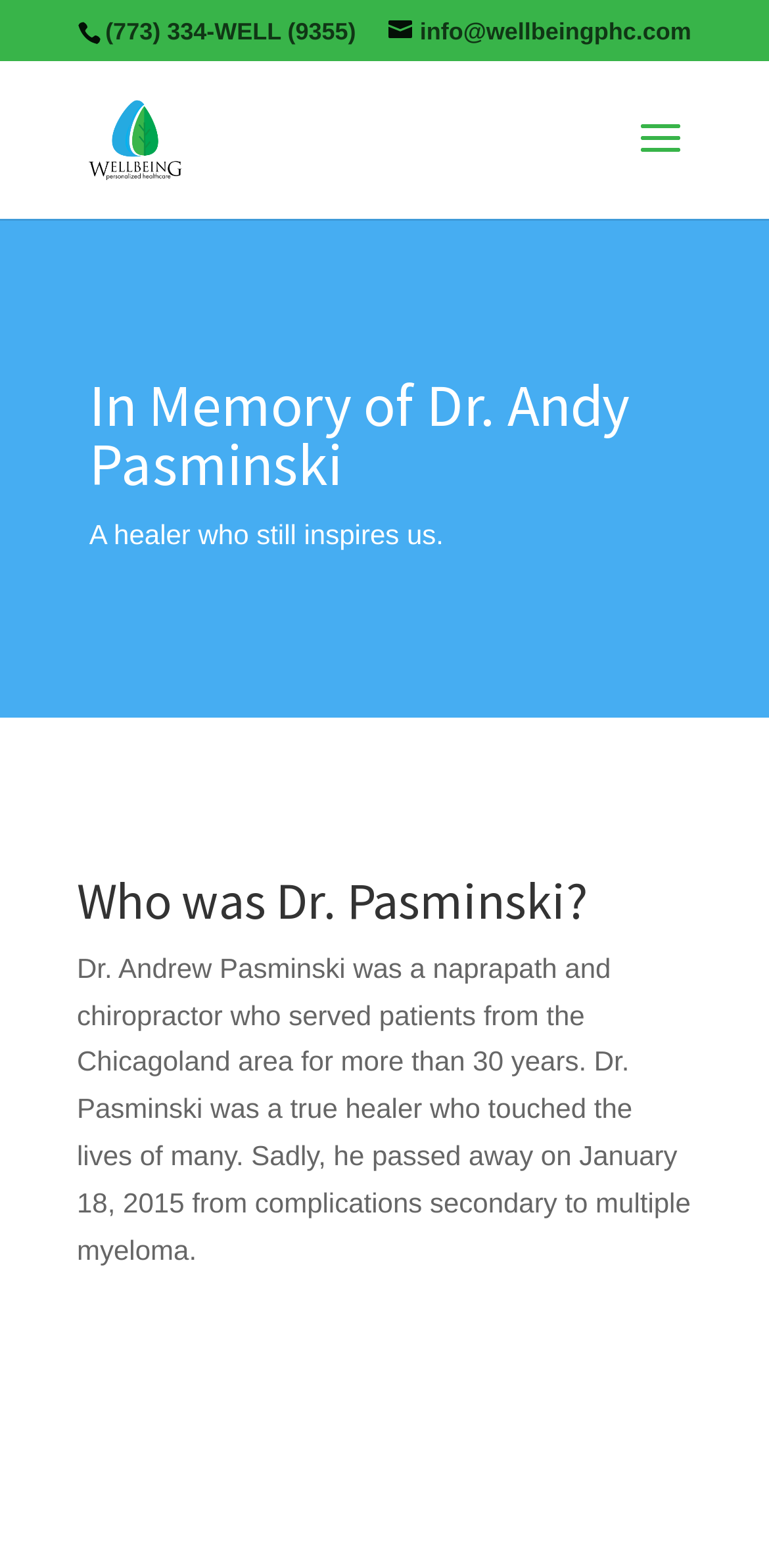Extract the main headline from the webpage and generate its text.

In Memory of Dr. Andy Pasminski